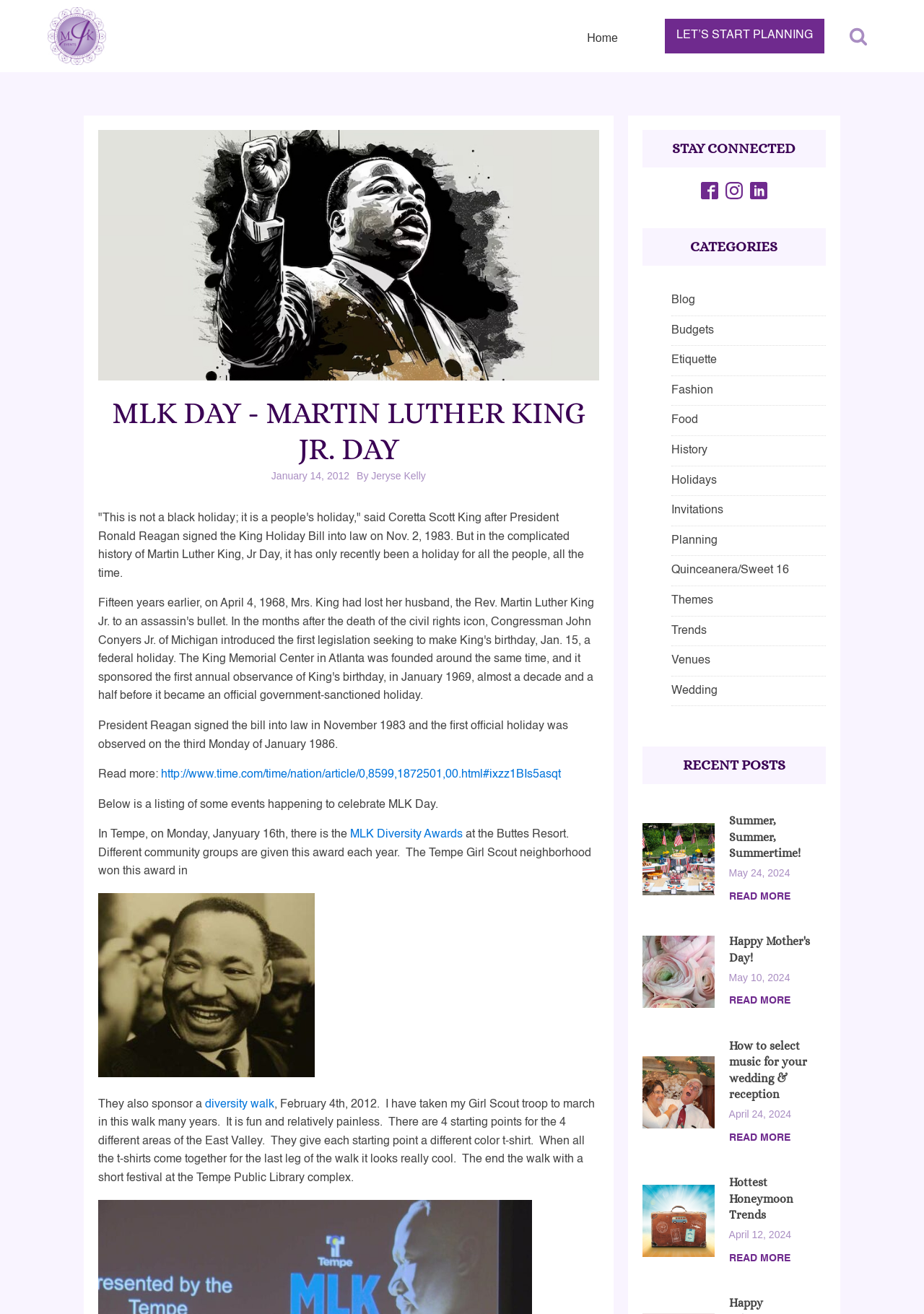What is the purpose of the 'diversity walk' event?
Answer the question in as much detail as possible.

According to the webpage content, specifically the text 'They also sponsor a diversity walk, February 4th, 2012.', it can be inferred that the purpose of the 'diversity walk' event is to celebrate diversity, as it is mentioned alongside other events celebrating MLK Day.